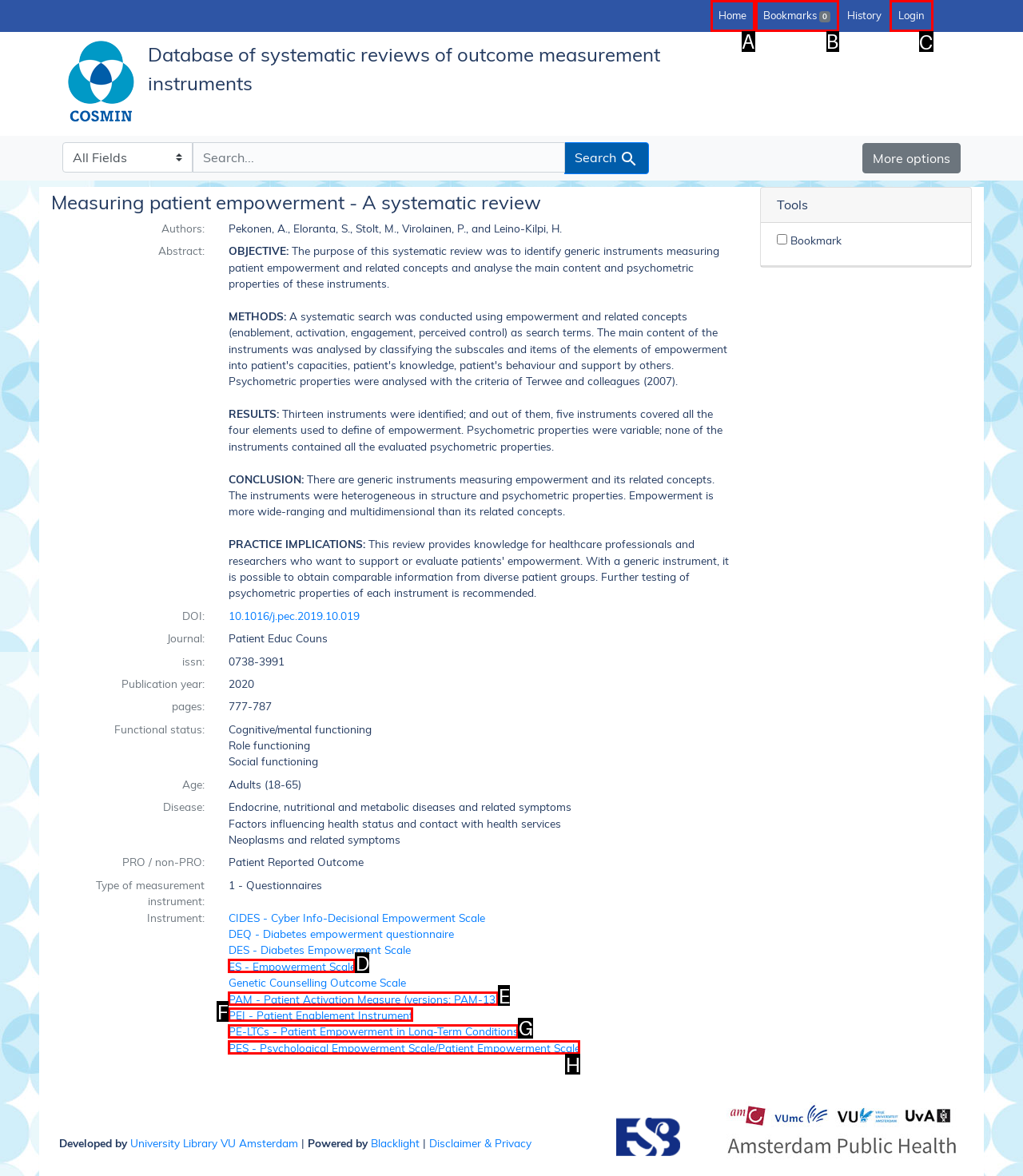Determine the letter of the UI element I should click on to complete the task: Login to the system from the provided choices in the screenshot.

C